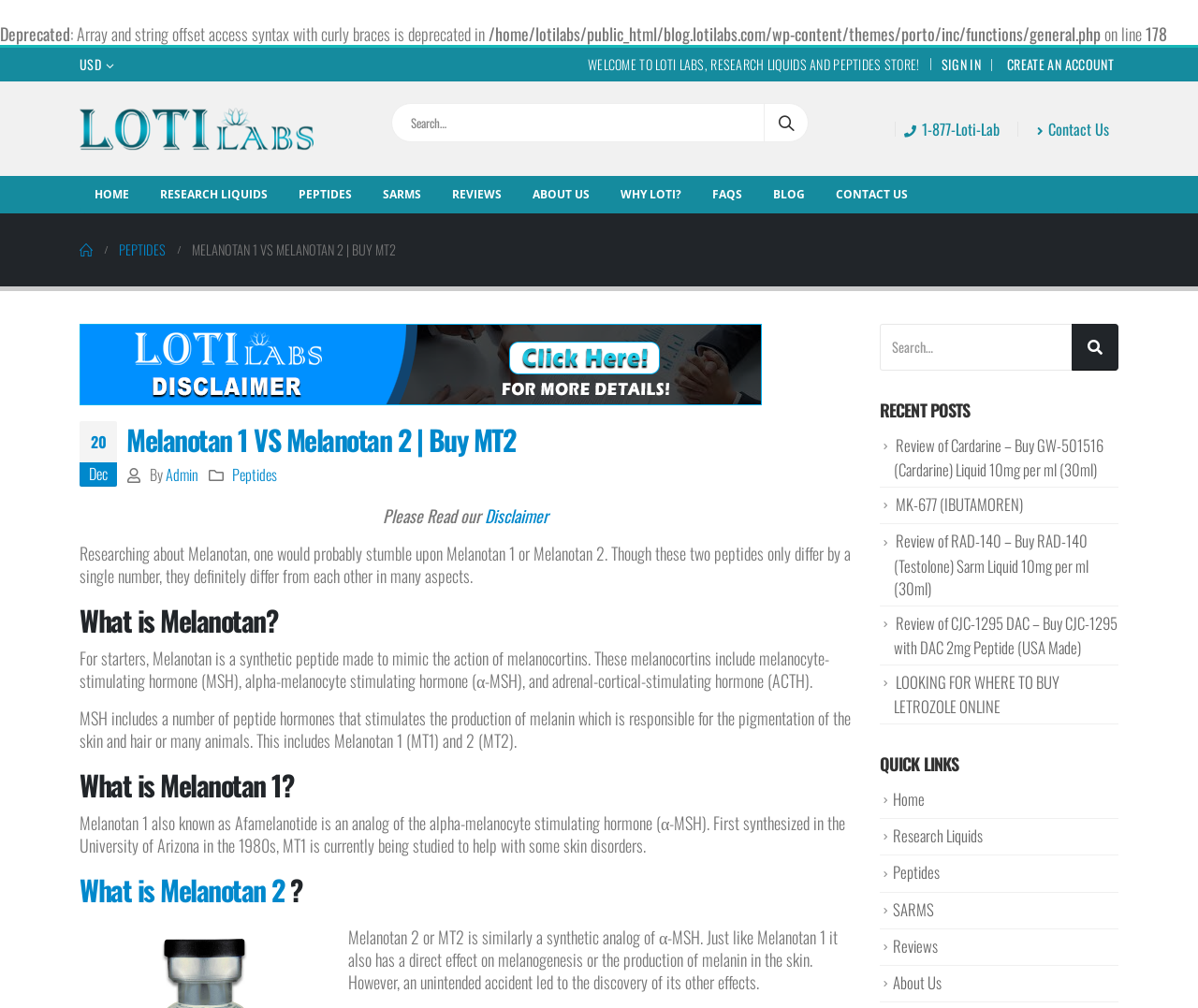What is the difference between Melanotan 1 and 2?
Using the information from the image, provide a comprehensive answer to the question.

According to the webpage's content, Melanotan 1 and 2 are both synthetic peptides, but they have different effects on the body. Melanotan 1 is being studied to help with skin disorders, while Melanotan 2 has an unintended effect that was discovered by accident.